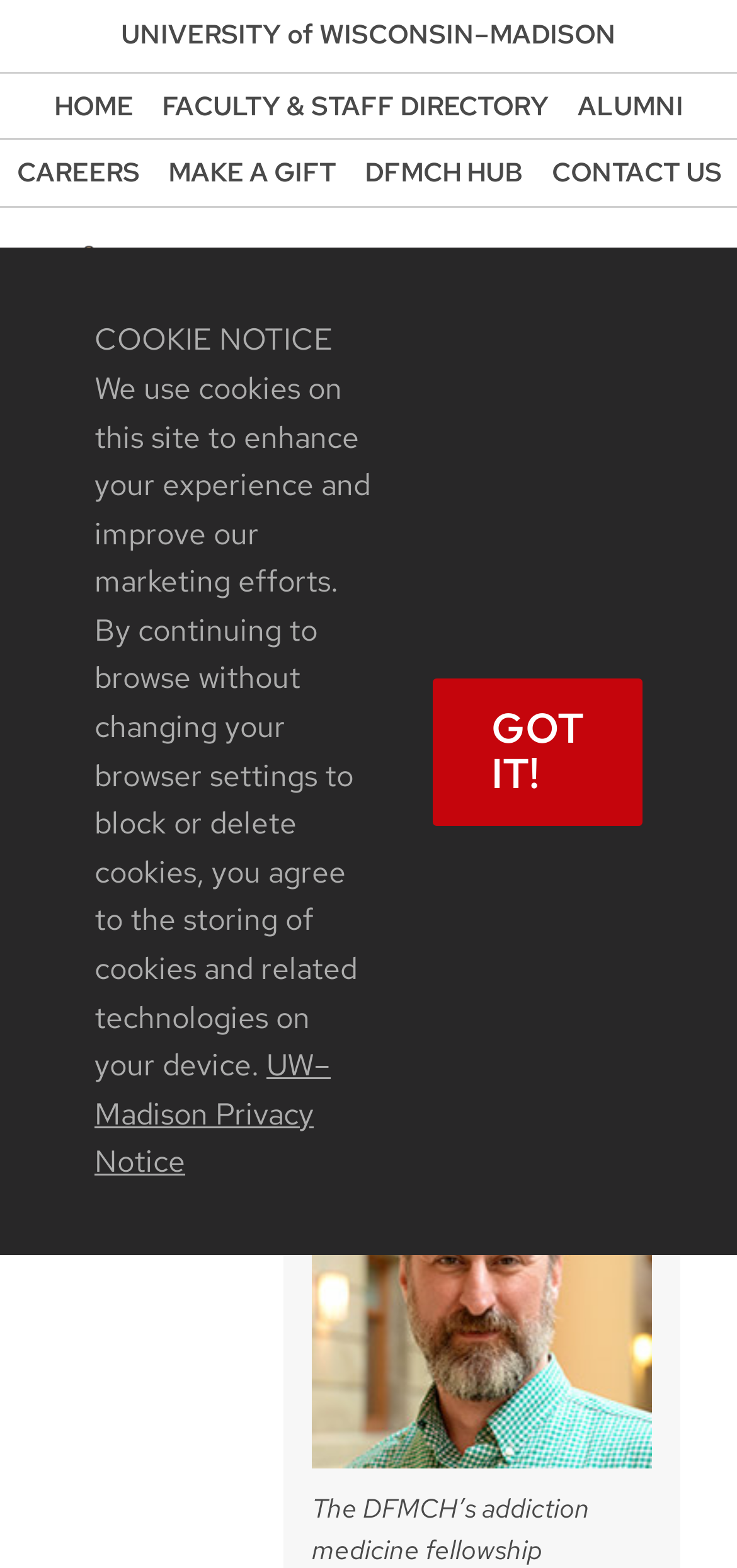Respond with a single word or phrase:
What is the name of the department that received accreditation?

UW Department of Family Medicine and Community Health